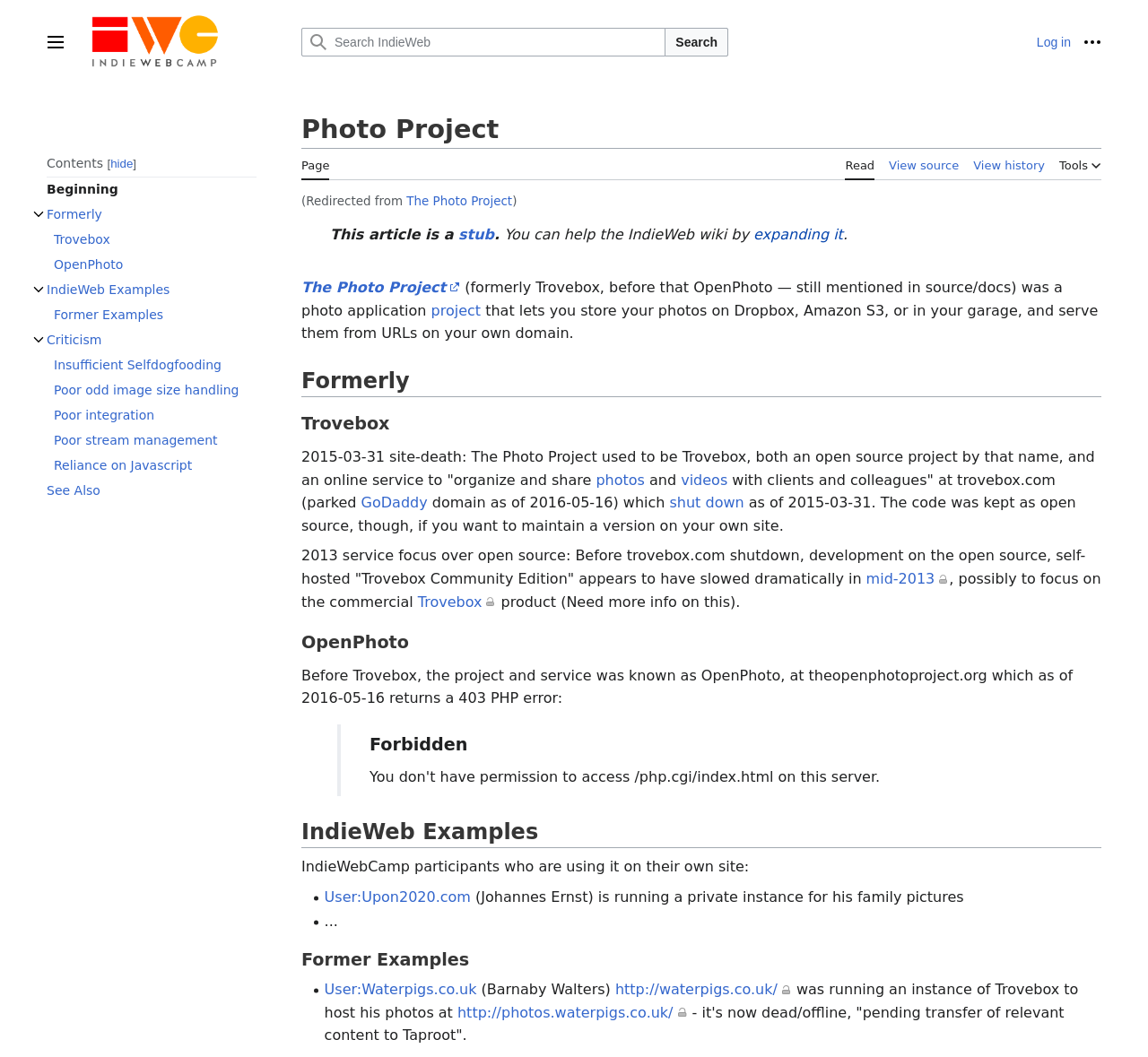Refer to the screenshot and answer the following question in detail:
What was the project formerly known as?

The project was formerly known as Trovebox and OpenPhoto, as mentioned in the text 'The Photo Project (formerly Trovebox, before that OpenPhoto — still mentioned in source/docs) was a photo application project...' and also in the headings 'Formerly', 'Trovebox', and 'OpenPhoto'.